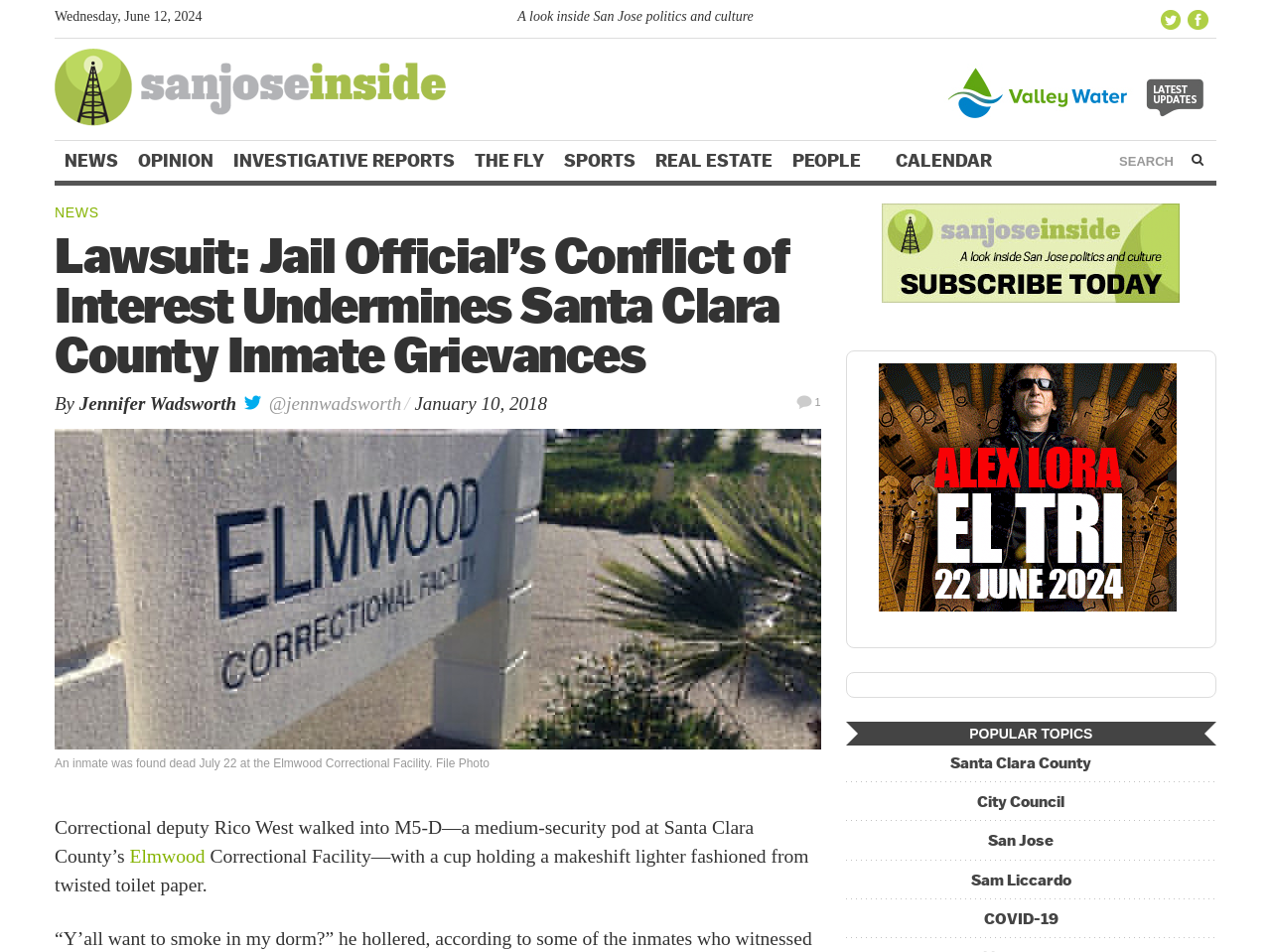Find the bounding box coordinates of the clickable region needed to perform the following instruction: "Read the opinion section". The coordinates should be provided as four float numbers between 0 and 1, i.e., [left, top, right, bottom].

[0.101, 0.147, 0.176, 0.191]